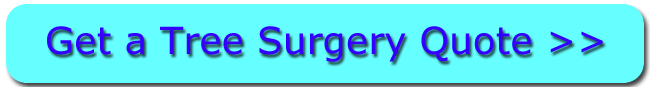What is the purpose of the accompanying text?
From the screenshot, supply a one-word or short-phrase answer.

to inform and protect clients